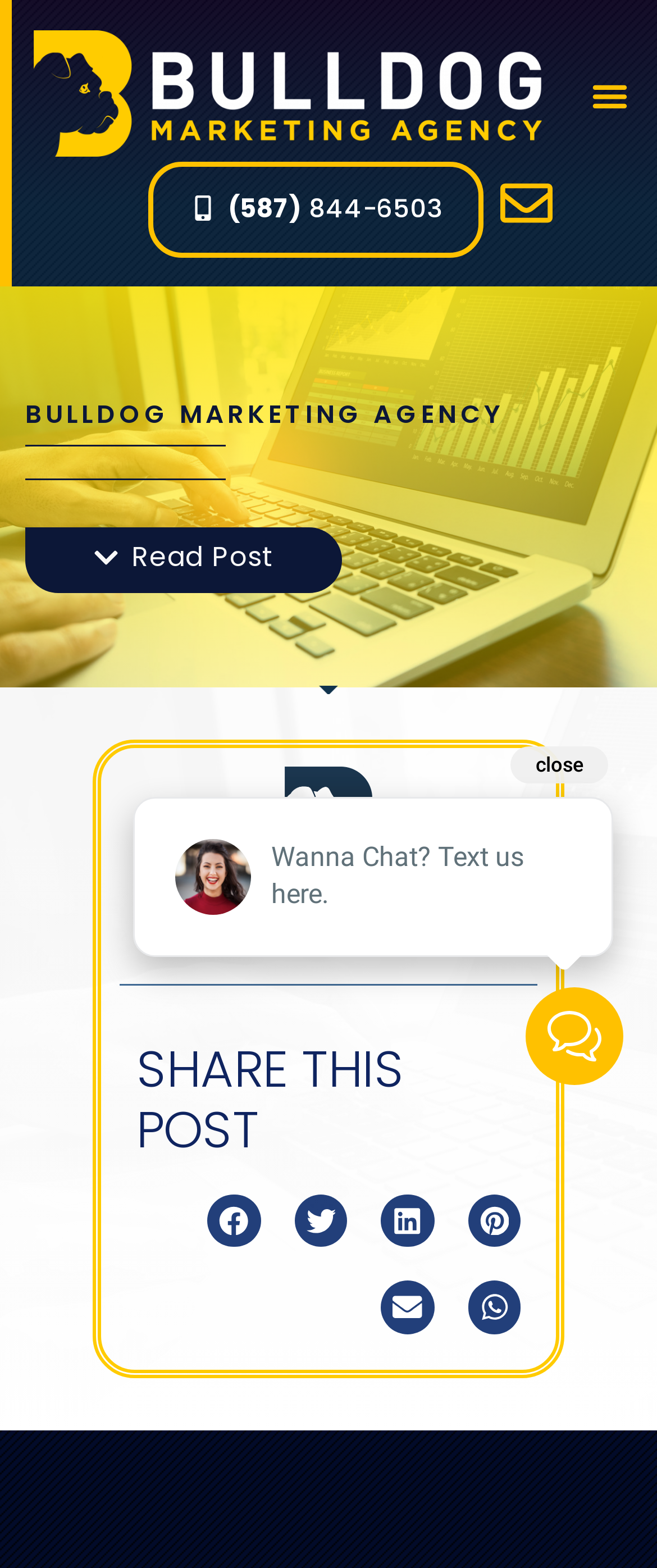What is the phone number on the webpage?
Your answer should be a single word or phrase derived from the screenshot.

(587) 844-6503